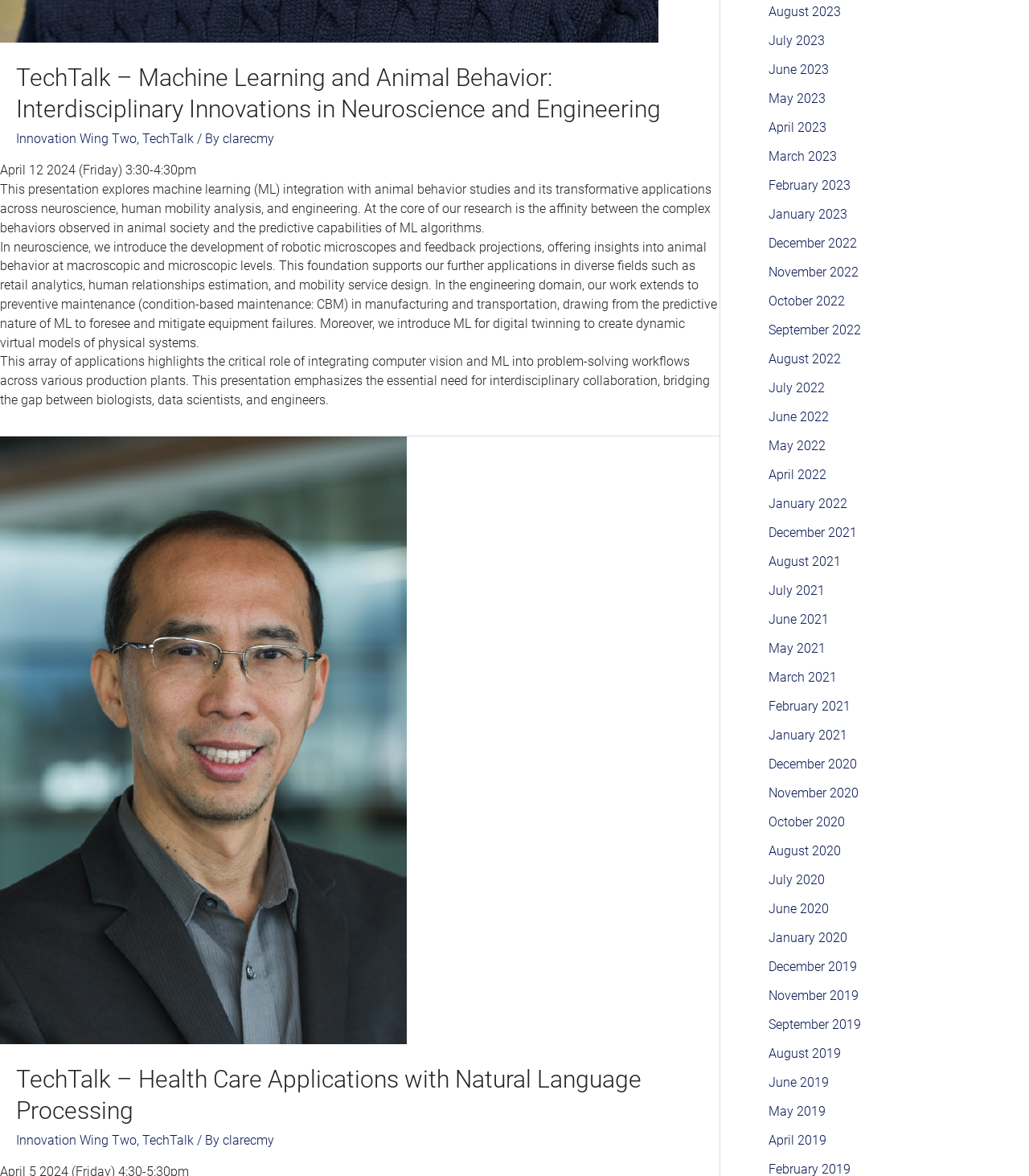What are the applications of machine learning mentioned in the first TechTalk?
From the image, respond with a single word or phrase.

neuroscience, human mobility analysis, engineering